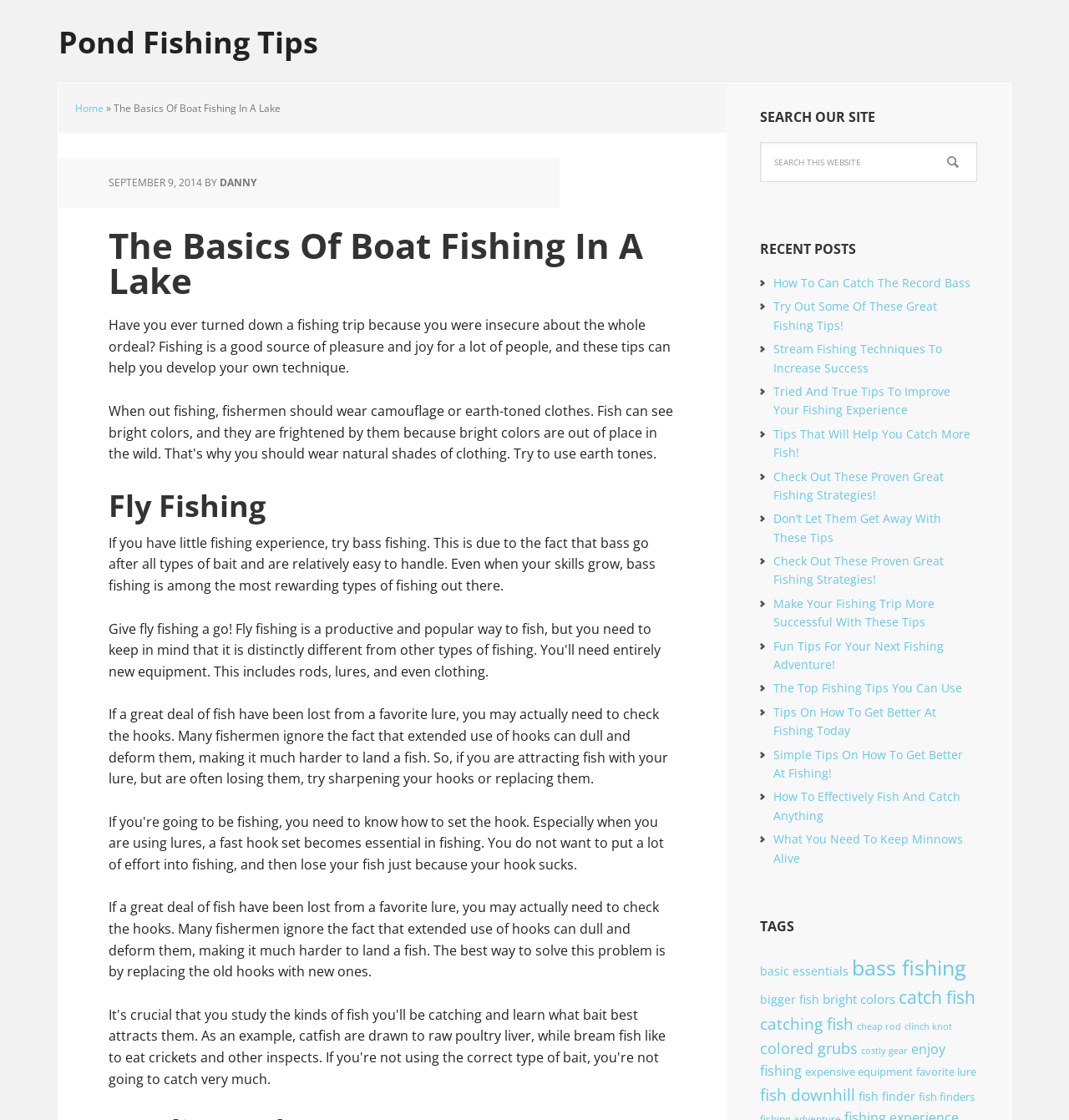Please identify the bounding box coordinates of the element I need to click to follow this instruction: "Check out the tags for bass fishing".

[0.797, 0.852, 0.904, 0.876]